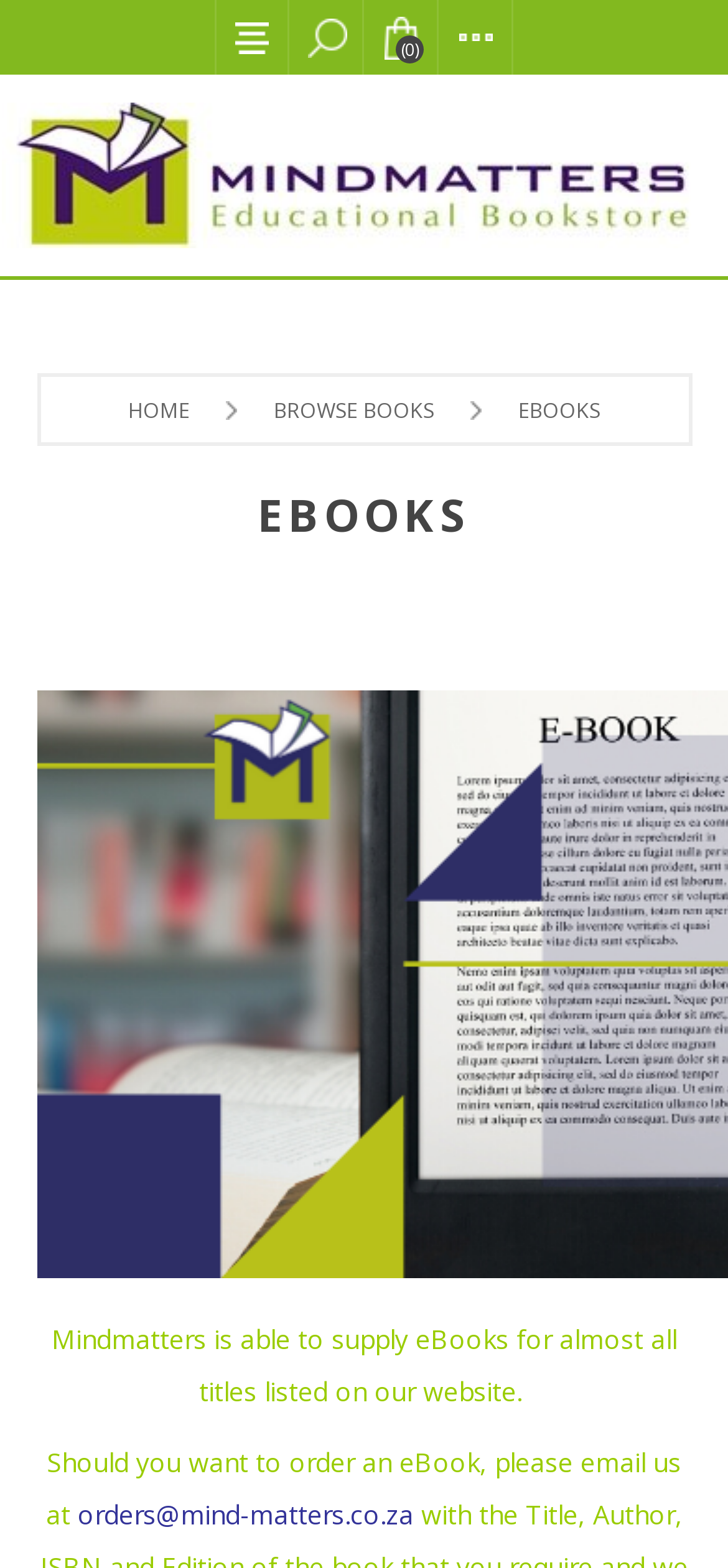What is the name of the website?
Could you answer the question in a detailed manner, providing as much information as possible?

I inferred this from the image and link with the text 'Mindmatters' at the top of the webpage, which suggests that it is the name of the website.